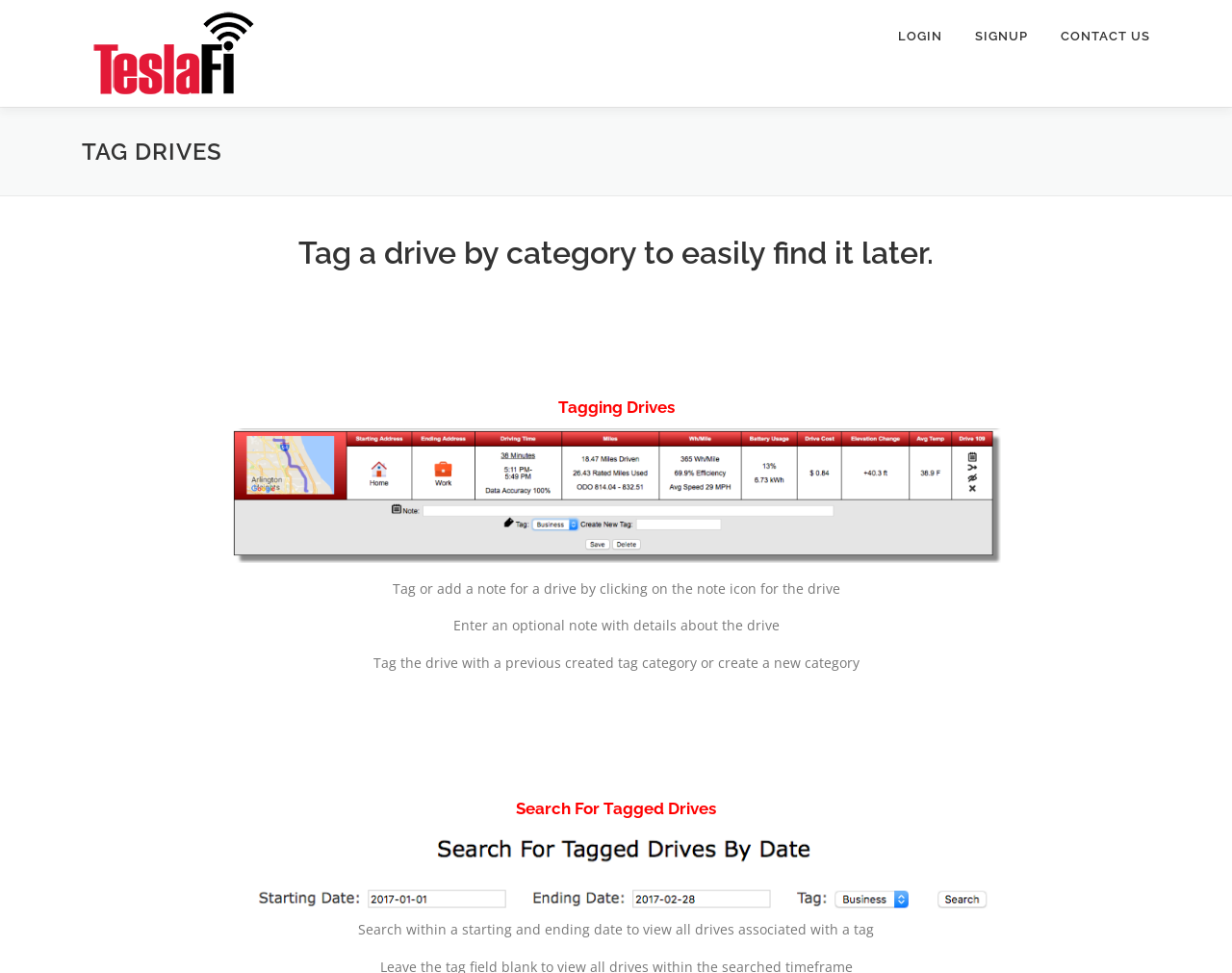How do you add a note to a drive?
Provide a one-word or short-phrase answer based on the image.

By clicking the note icon